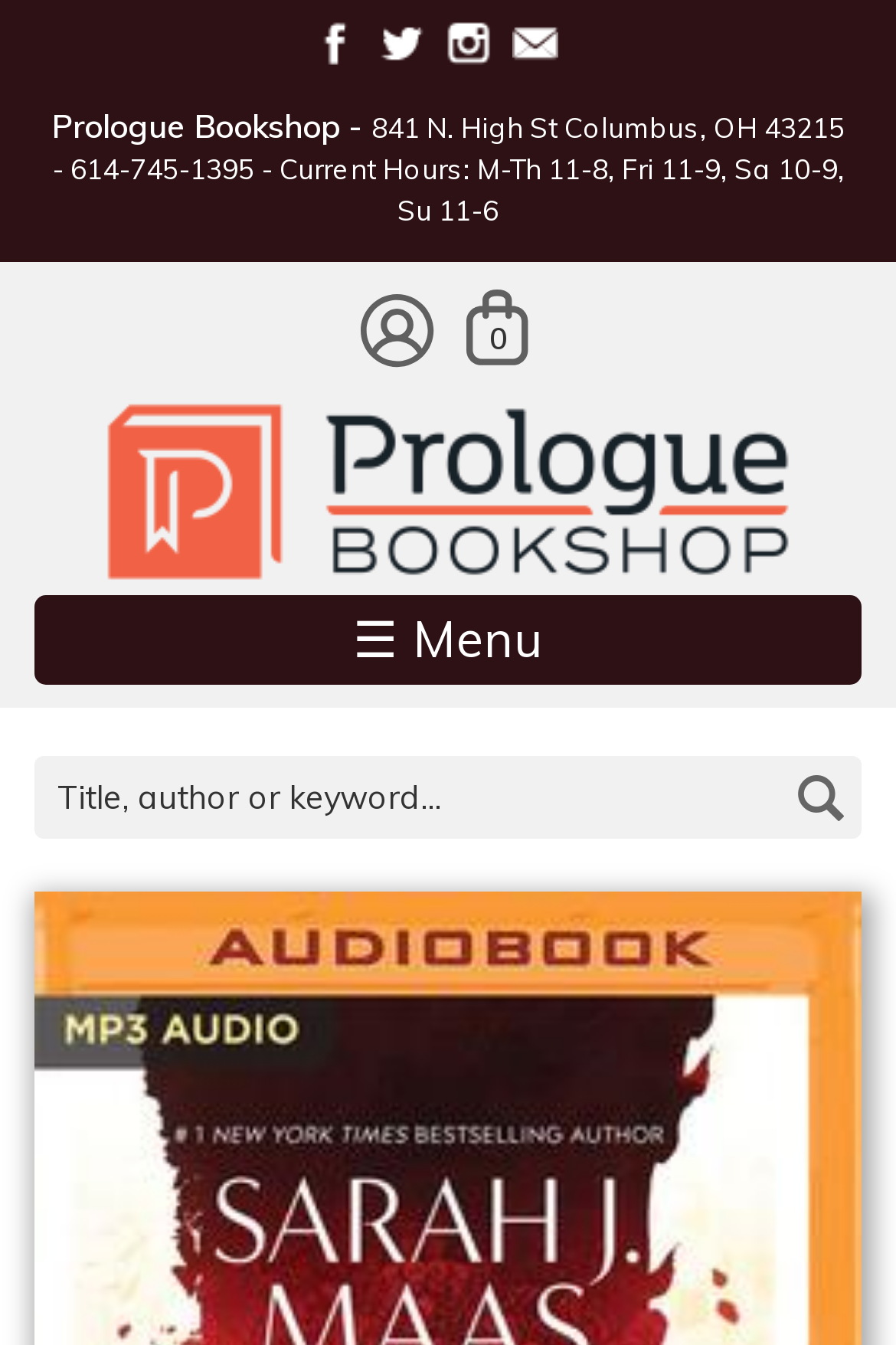Please provide the bounding box coordinates for the element that needs to be clicked to perform the instruction: "View cart". The coordinates must consist of four float numbers between 0 and 1, formatted as [left, top, right, bottom].

[0.515, 0.211, 0.597, 0.275]